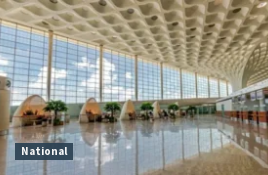Present a detailed portrayal of the image.

The image depicts the spacious and modern interior of an airport terminal, characterized by a bright atmosphere created by large windows allowing natural light to flood in. The unique architectural design features a textured ceiling and sleek lines, enhancing the contemporary feel of the space. Lush greenery is interspersed among the seating areas, adding a refreshing touch to the setting. The image is associated with a news article regarding significant events and updates from the National context, emphasizing its relevance to current affairs.